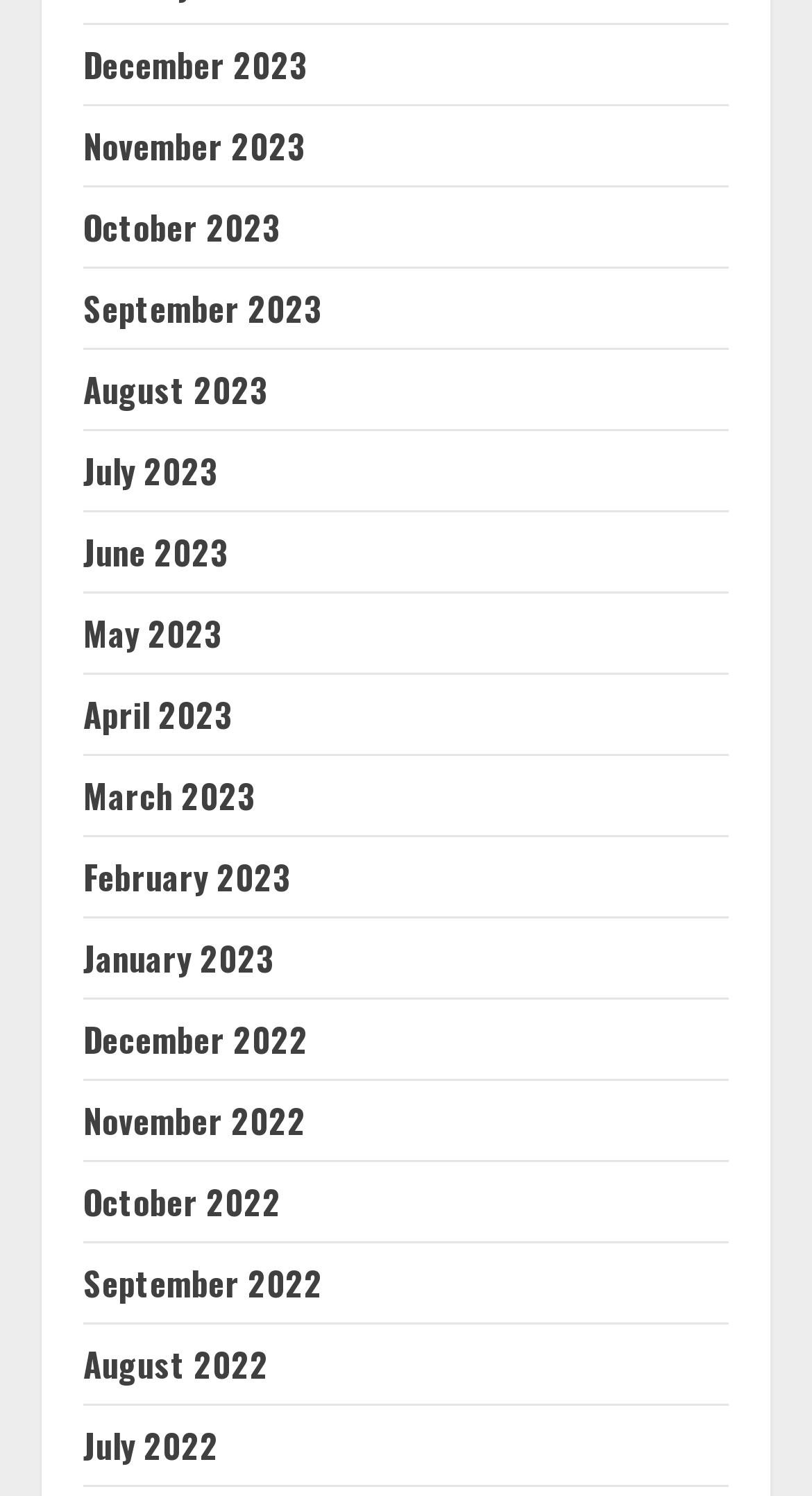Please find the bounding box for the following UI element description. Provide the coordinates in (top-left x, top-left y, bottom-right x, bottom-right y) format, with values between 0 and 1: February 2023

[0.103, 0.57, 0.359, 0.603]